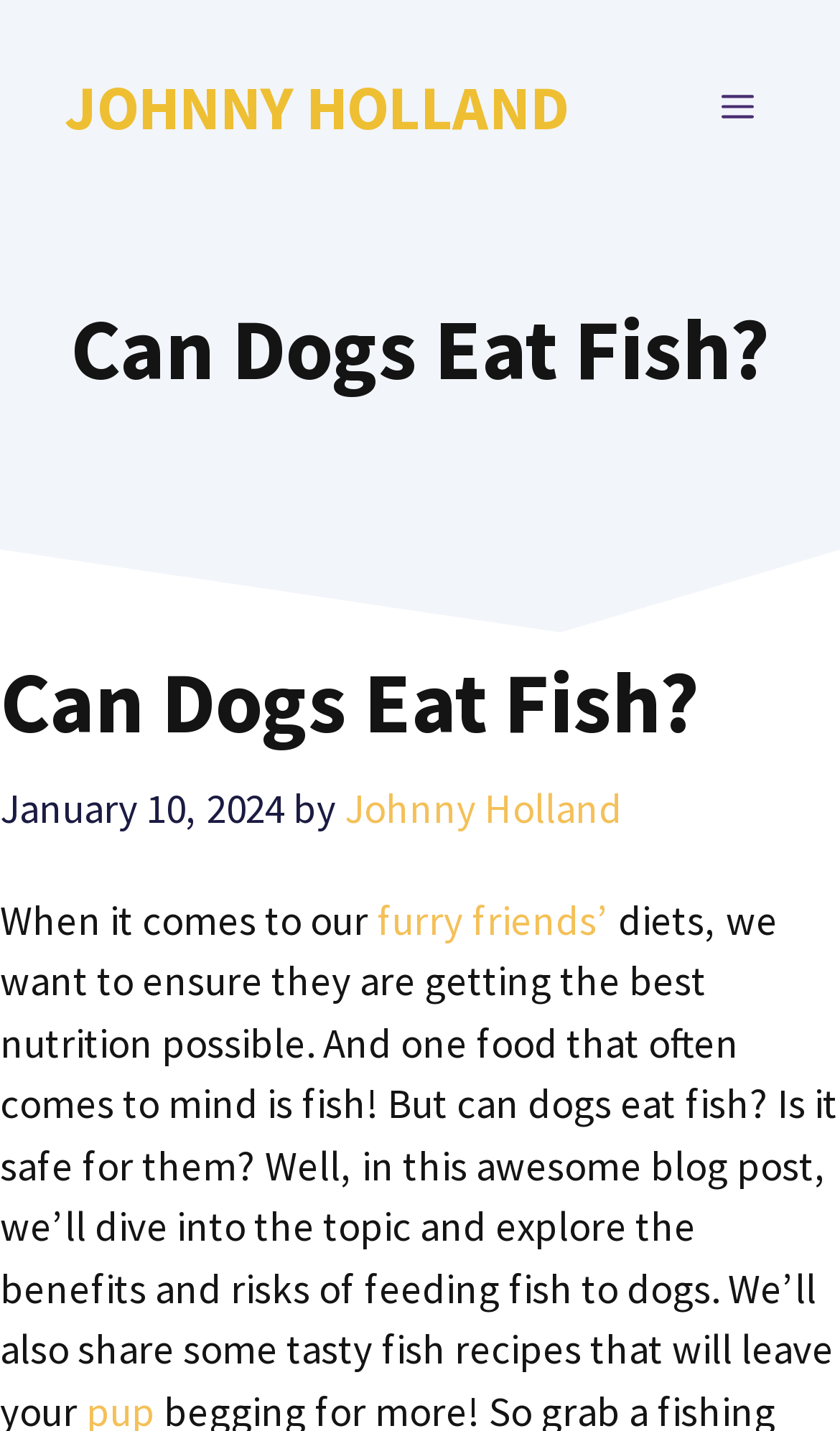Bounding box coordinates are specified in the format (top-left x, top-left y, bottom-right x, bottom-right y). All values are floating point numbers bounded between 0 and 1. Please provide the bounding box coordinate of the region this sentence describes: Menu

[0.808, 0.03, 0.949, 0.12]